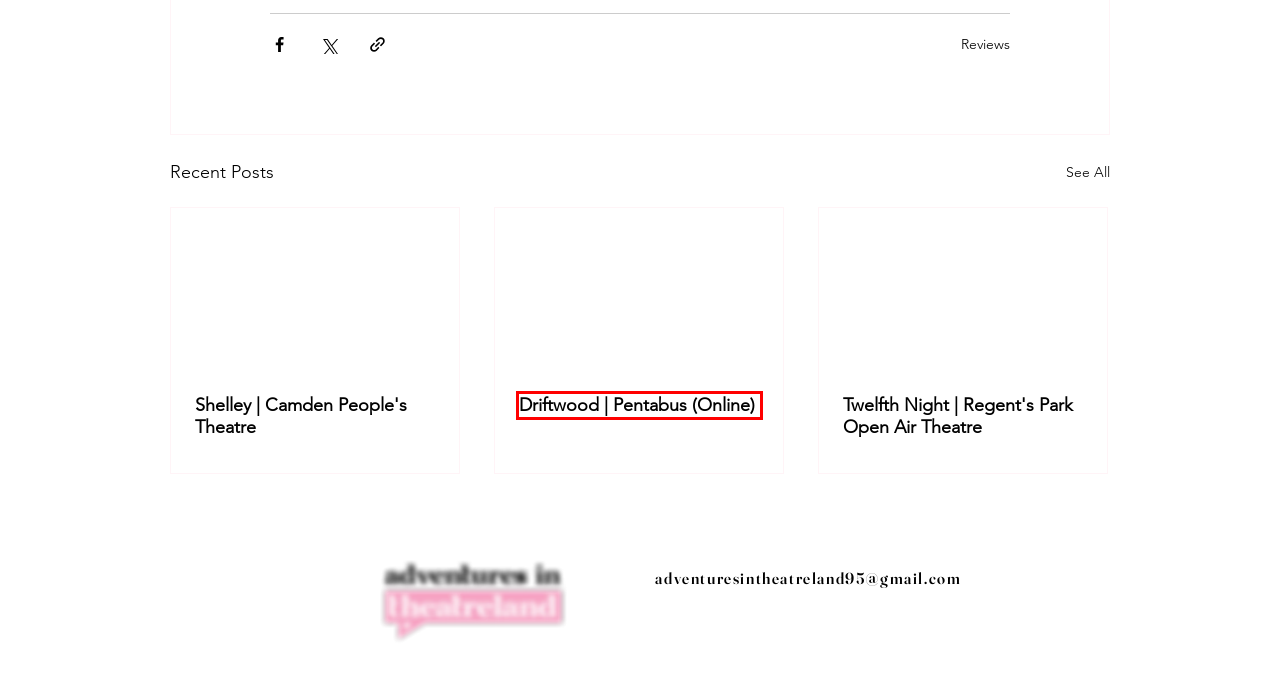Examine the screenshot of a webpage with a red bounding box around a UI element. Select the most accurate webpage description that corresponds to the new page after clicking the highlighted element. Here are the choices:
A. Twelfth Night | Regent's Park Open Air Theatre
B. BLOG | AIT
C. Driftwood | Pentabus (Online)
D. PRESS COVERAGE | AIT
E. Interviews
F. YOUTUBE  | AIT
G. HOME | Adventures in Theatreland (Theatre Reviews and Interviews)
H. Shelley | Camden People's Theatre

C